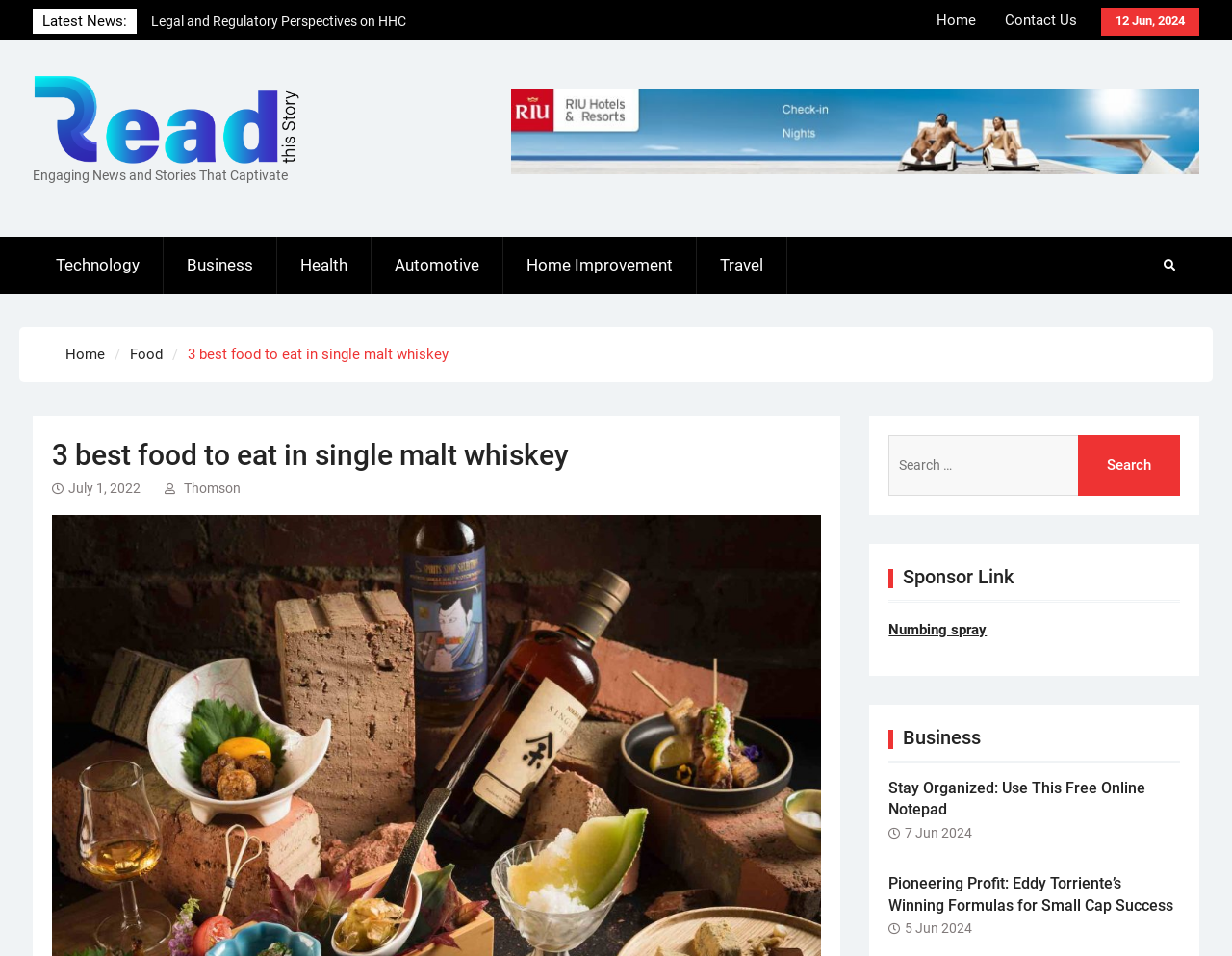Find the bounding box coordinates of the UI element according to this description: "parent_node: Search for: value="Search"".

[0.875, 0.455, 0.958, 0.519]